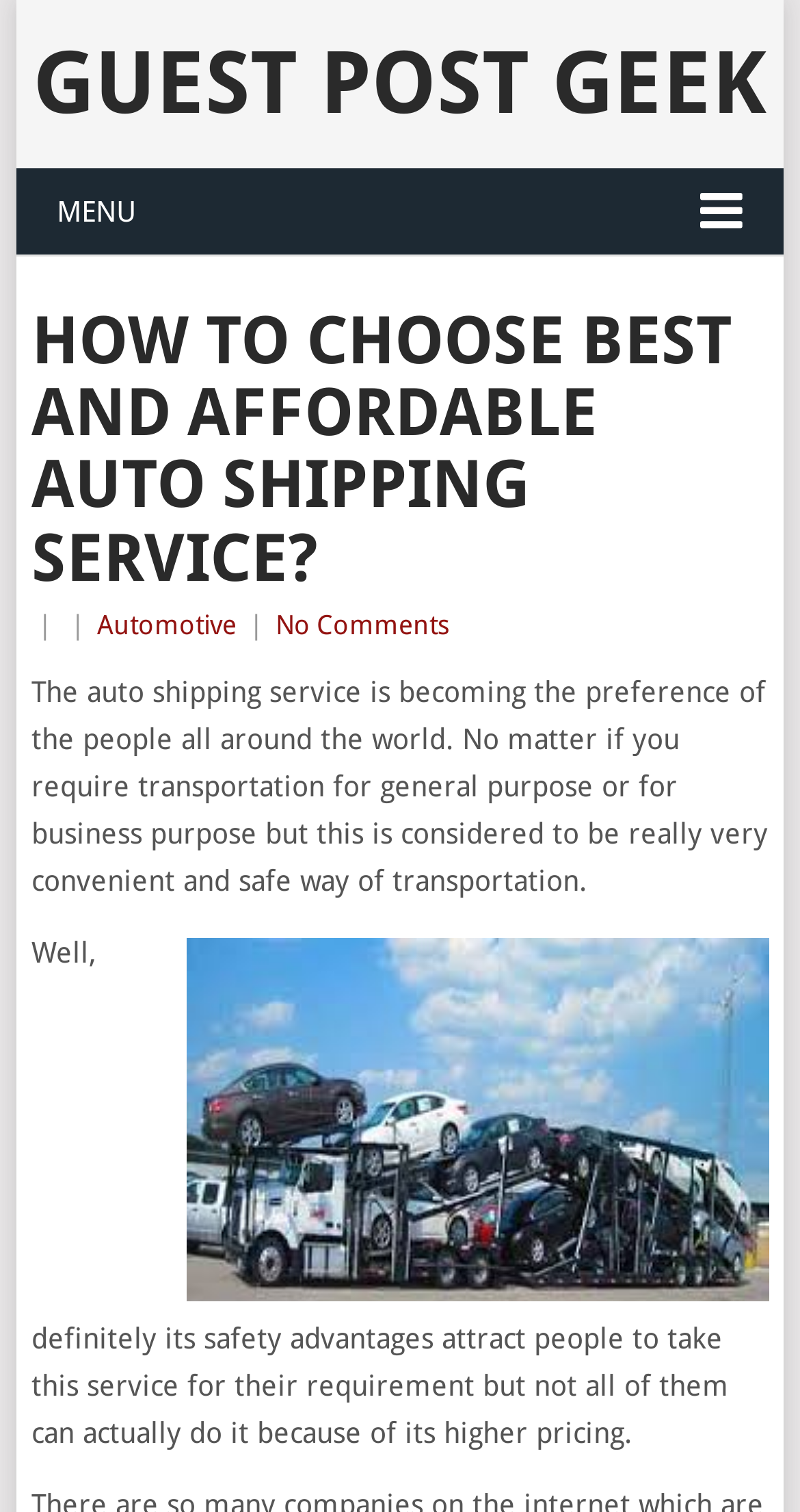Based on the provided description, "No Comments", find the bounding box of the corresponding UI element in the screenshot.

[0.344, 0.403, 0.562, 0.423]